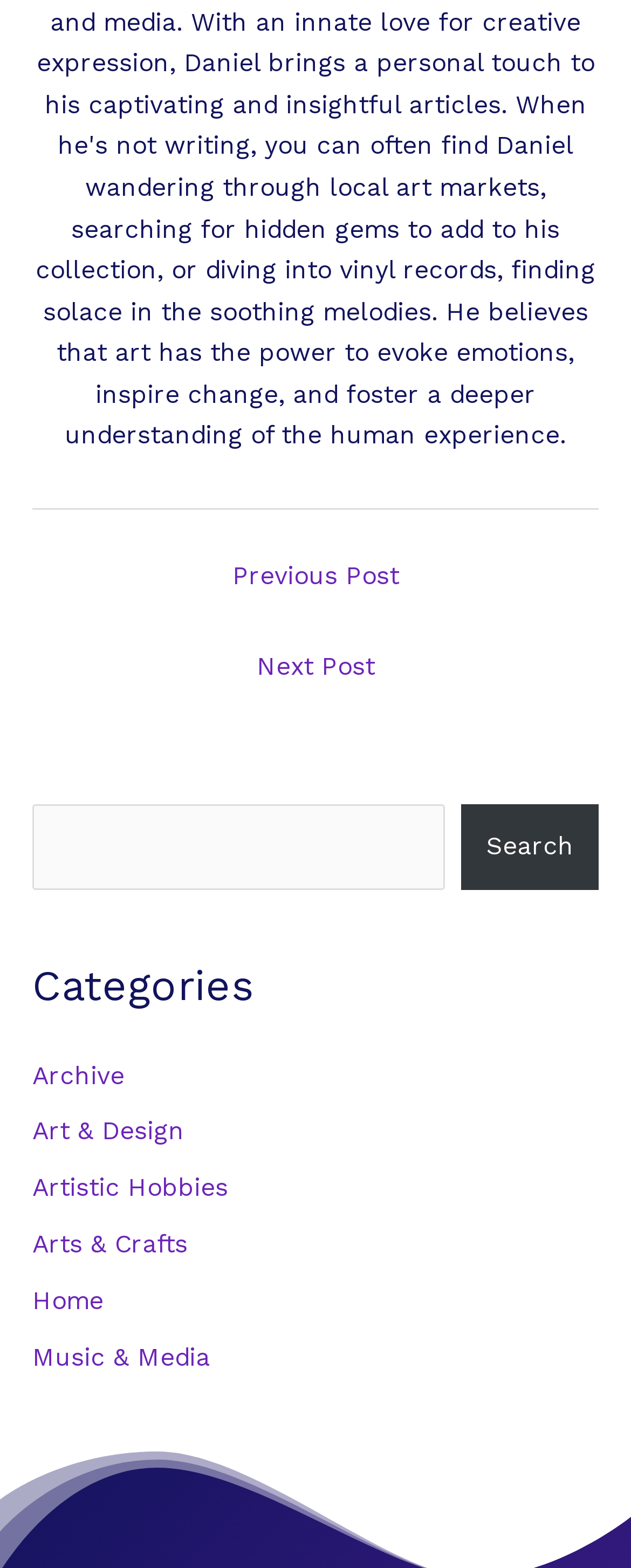Find the bounding box coordinates for the area you need to click to carry out the instruction: "Go to previous post". The coordinates should be four float numbers between 0 and 1, indicated as [left, top, right, bottom].

[0.074, 0.351, 0.926, 0.389]